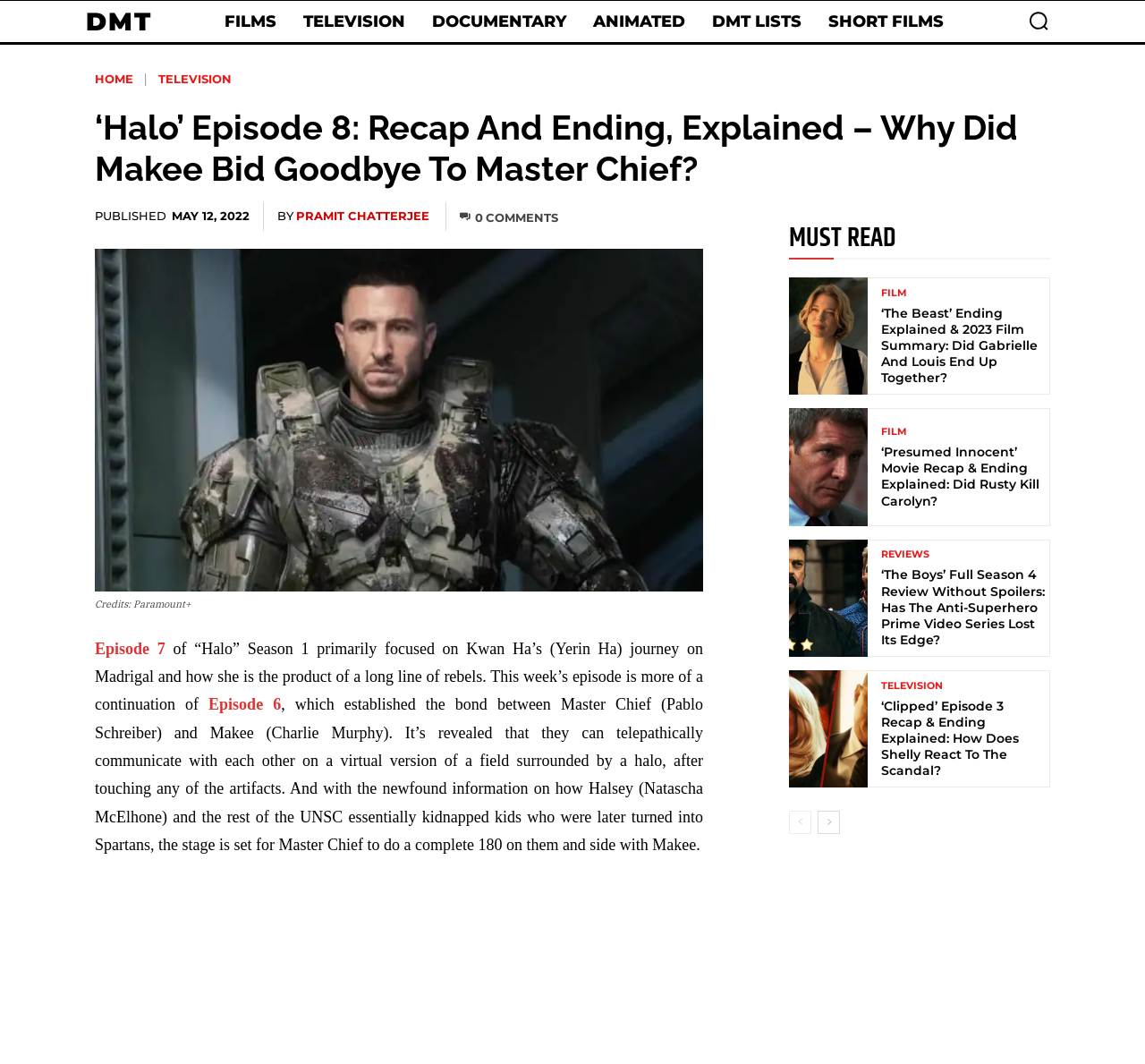Locate the bounding box coordinates of the segment that needs to be clicked to meet this instruction: "Read the article about 'Halo' Episode 8".

[0.083, 0.101, 0.917, 0.178]